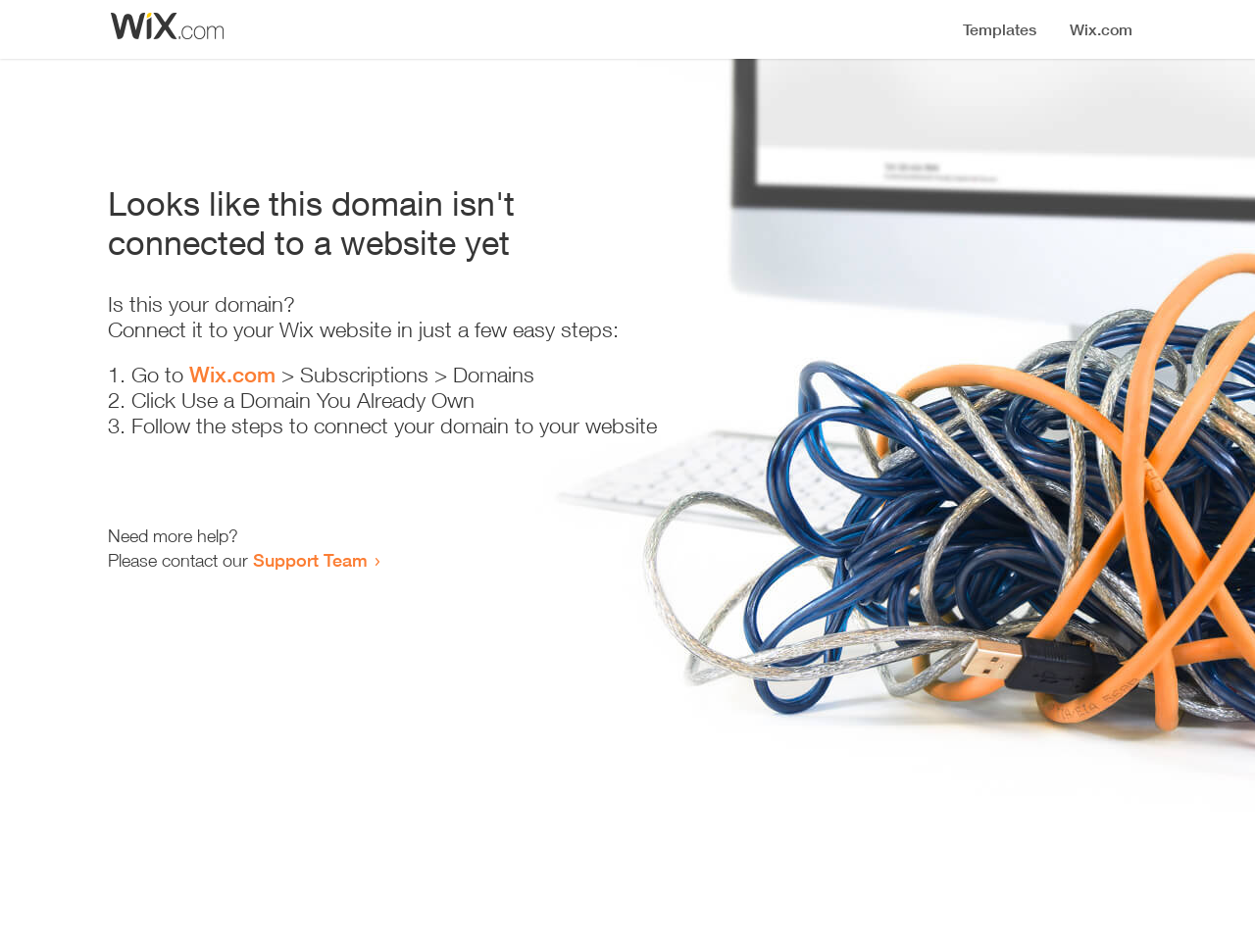Answer the question below in one word or phrase:
What is the purpose of this webpage?

Domain connection guide